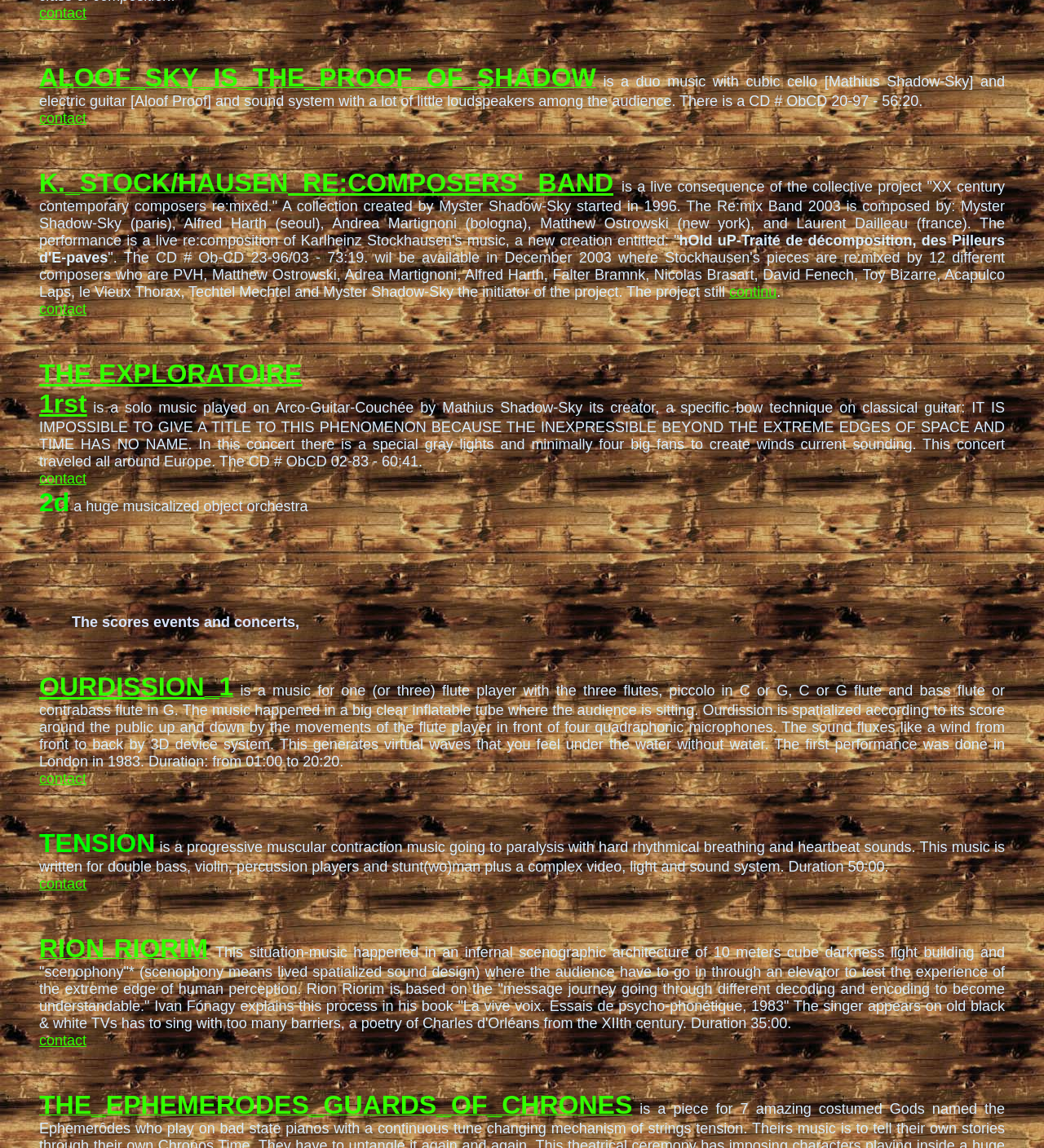What is the name of the music written for double bass, violin, percussion players?
Provide a one-word or short-phrase answer based on the image.

TENSION